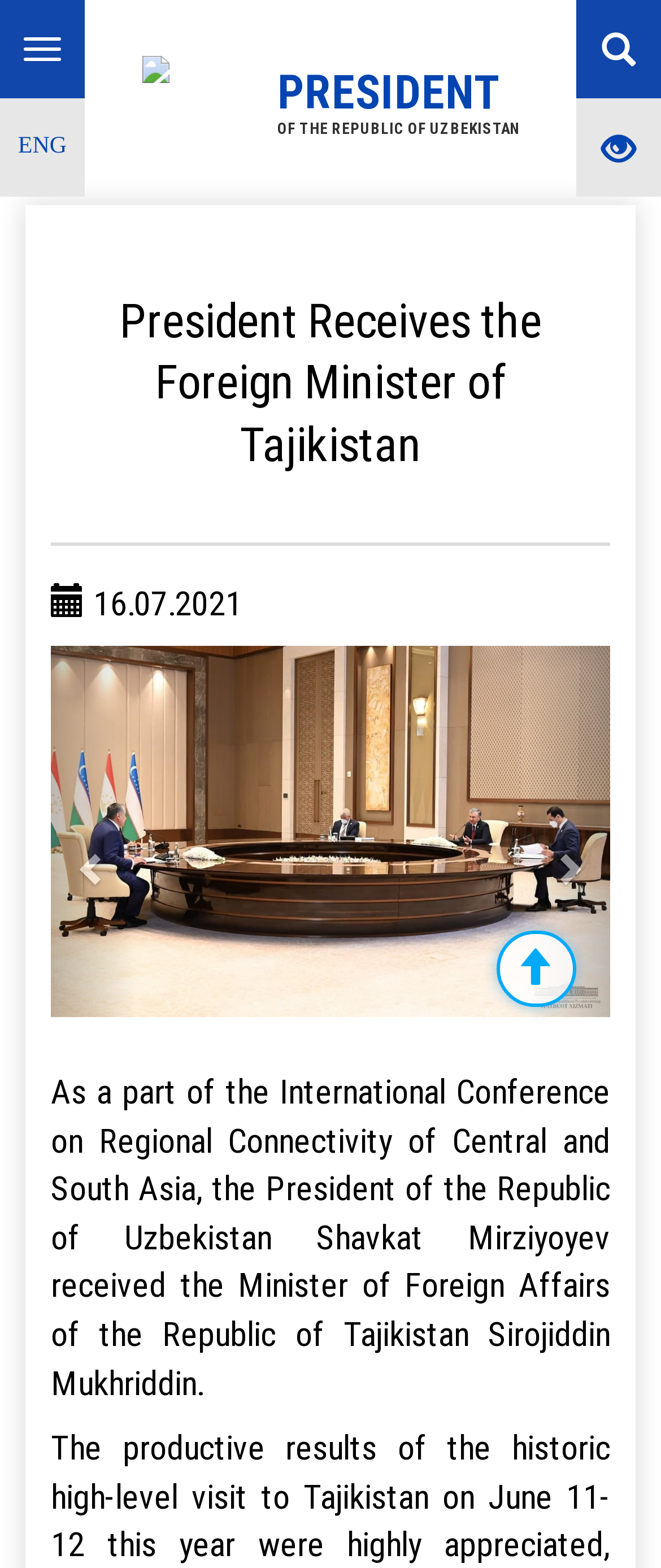What is the language of the webpage?
Refer to the image and provide a one-word or short phrase answer.

English